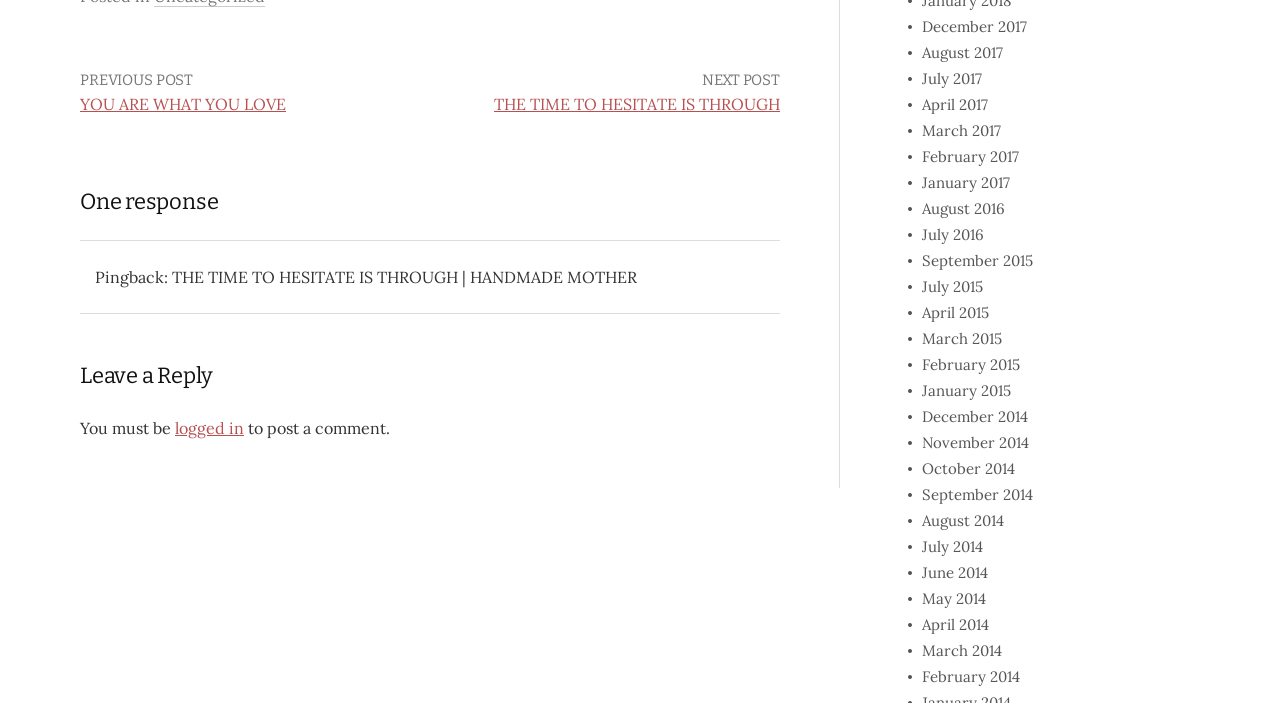Refer to the image and provide a thorough answer to this question:
What is the title of the previous post?

I determined the answer by looking at the link element with the text 'YOU ARE WHAT YOU LOVE' which is located below the 'PREVIOUS POST' heading.